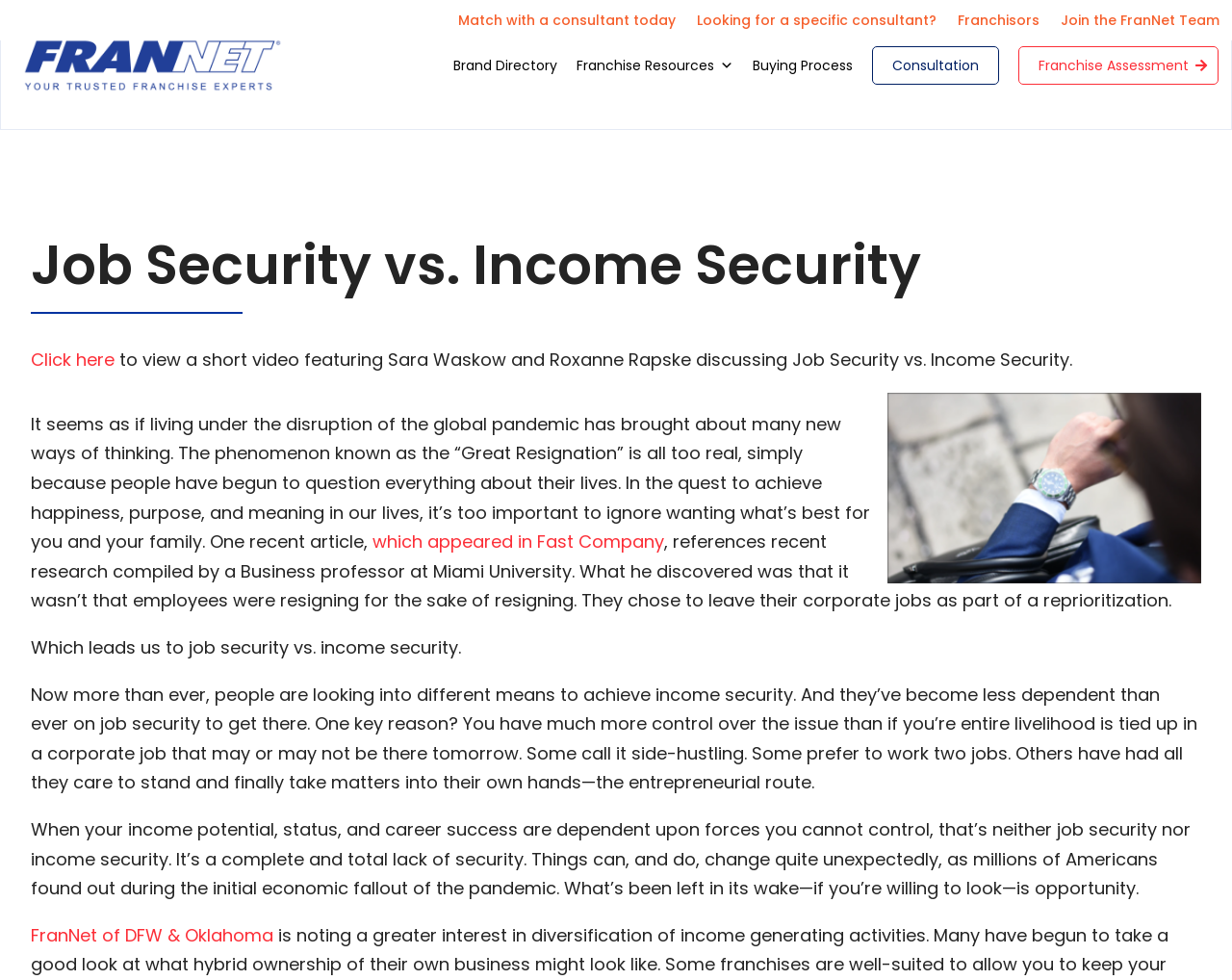Given the description of a UI element: "Franchise Assessment", identify the bounding box coordinates of the matching element in the webpage screenshot.

[0.827, 0.047, 0.989, 0.086]